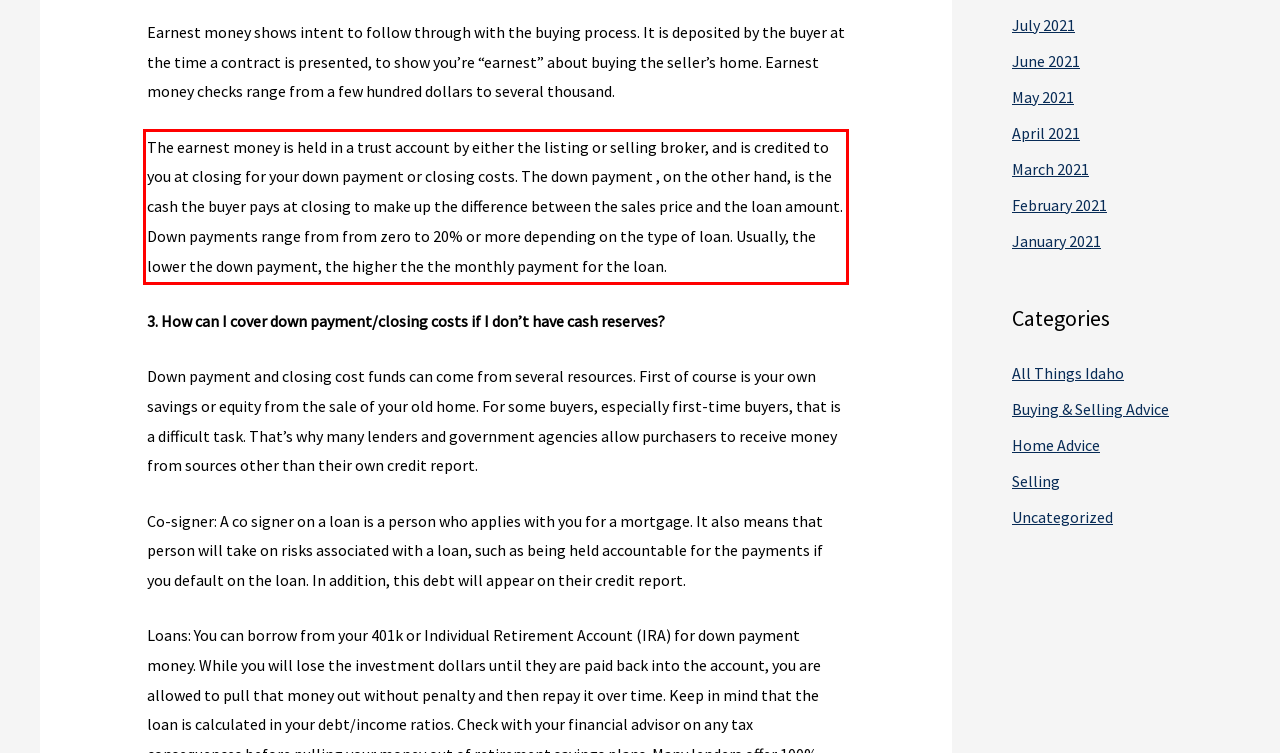Identify and transcribe the text content enclosed by the red bounding box in the given screenshot.

The earnest money is held in a trust account by either the listing or selling broker, and is credited to you at closing for your down payment or closing costs. The down payment , on the other hand, is the cash the buyer pays at closing to make up the difference between the sales price and the loan amount. Down payments range from from zero to 20% or more depending on the type of loan. Usually, the lower the down payment, the higher the the monthly payment for the loan.